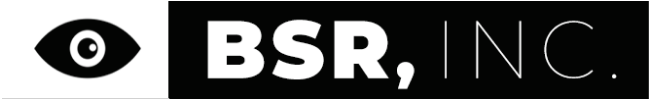Answer this question using a single word or a brief phrase:
What is the shape of the icon on the left?

Eye